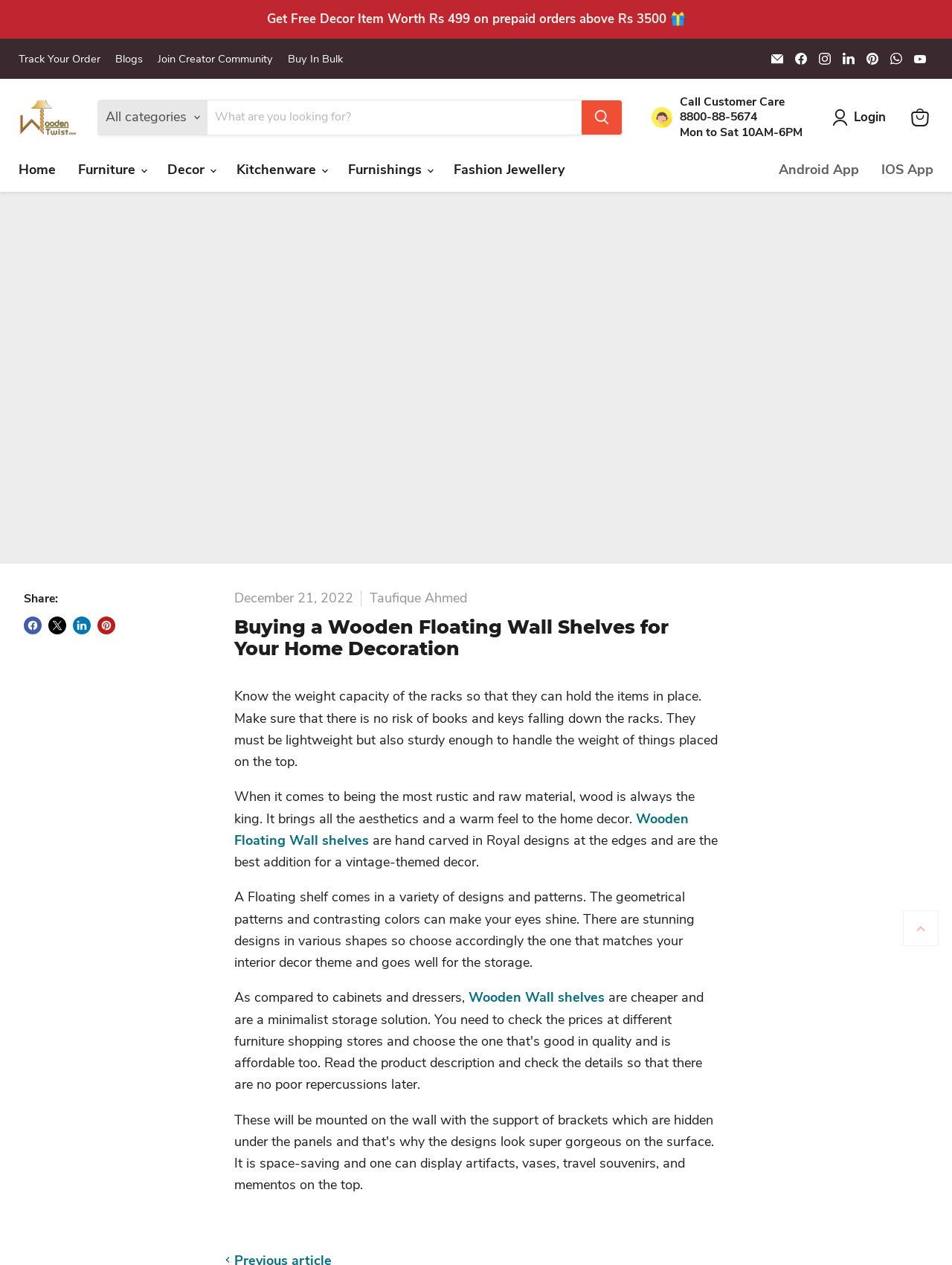Please identify the coordinates of the bounding box that should be clicked to fulfill this instruction: "Call customer care".

[0.684, 0.075, 0.843, 0.111]